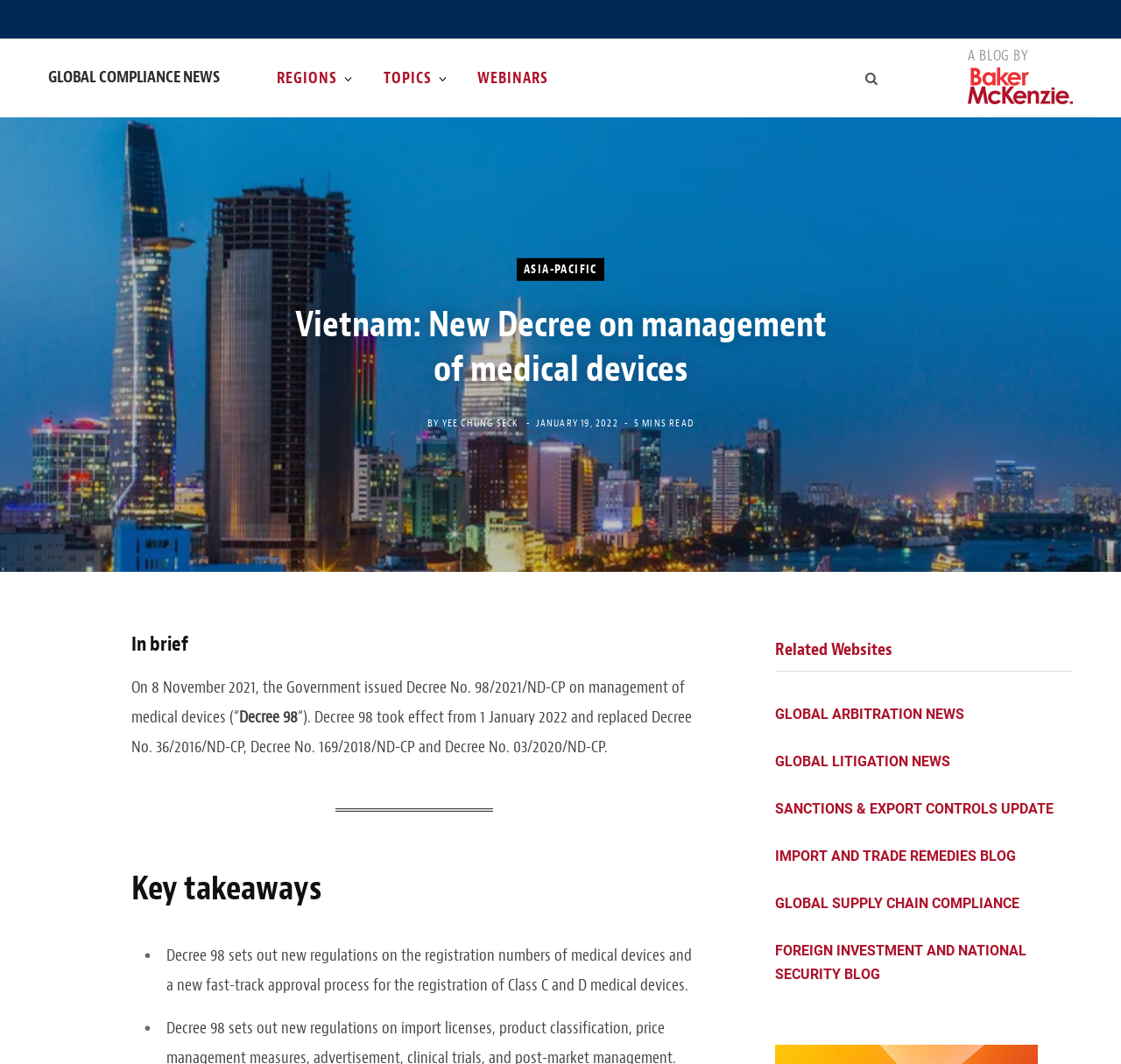Please determine the bounding box coordinates of the element's region to click in order to carry out the following instruction: "Click on the 'A BLOG BY' link". The coordinates should be four float numbers between 0 and 1, i.e., [left, top, right, bottom].

[0.863, 0.043, 0.957, 0.099]